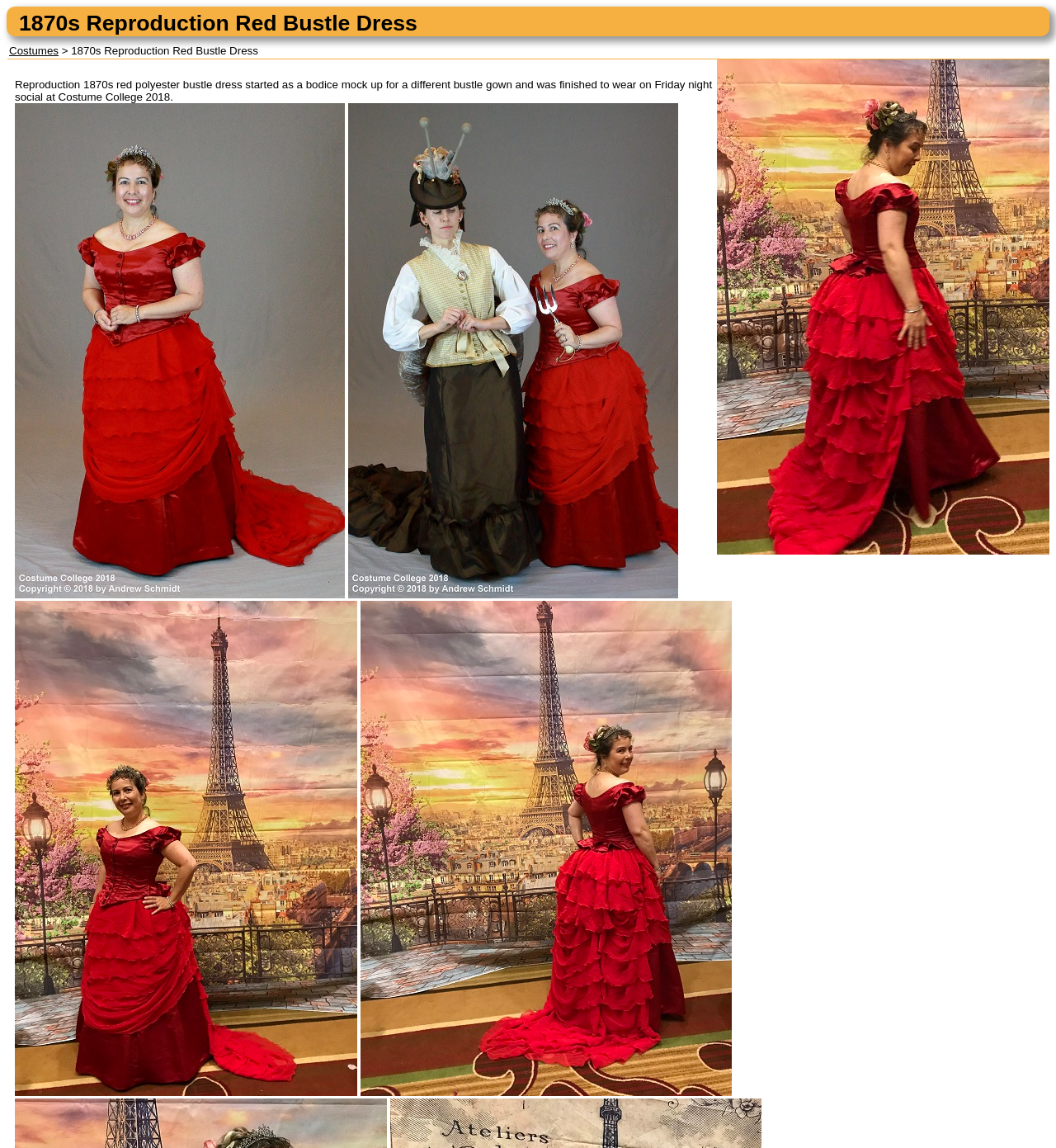Based on the element description "Costumes", predict the bounding box coordinates of the UI element.

[0.009, 0.039, 0.055, 0.05]